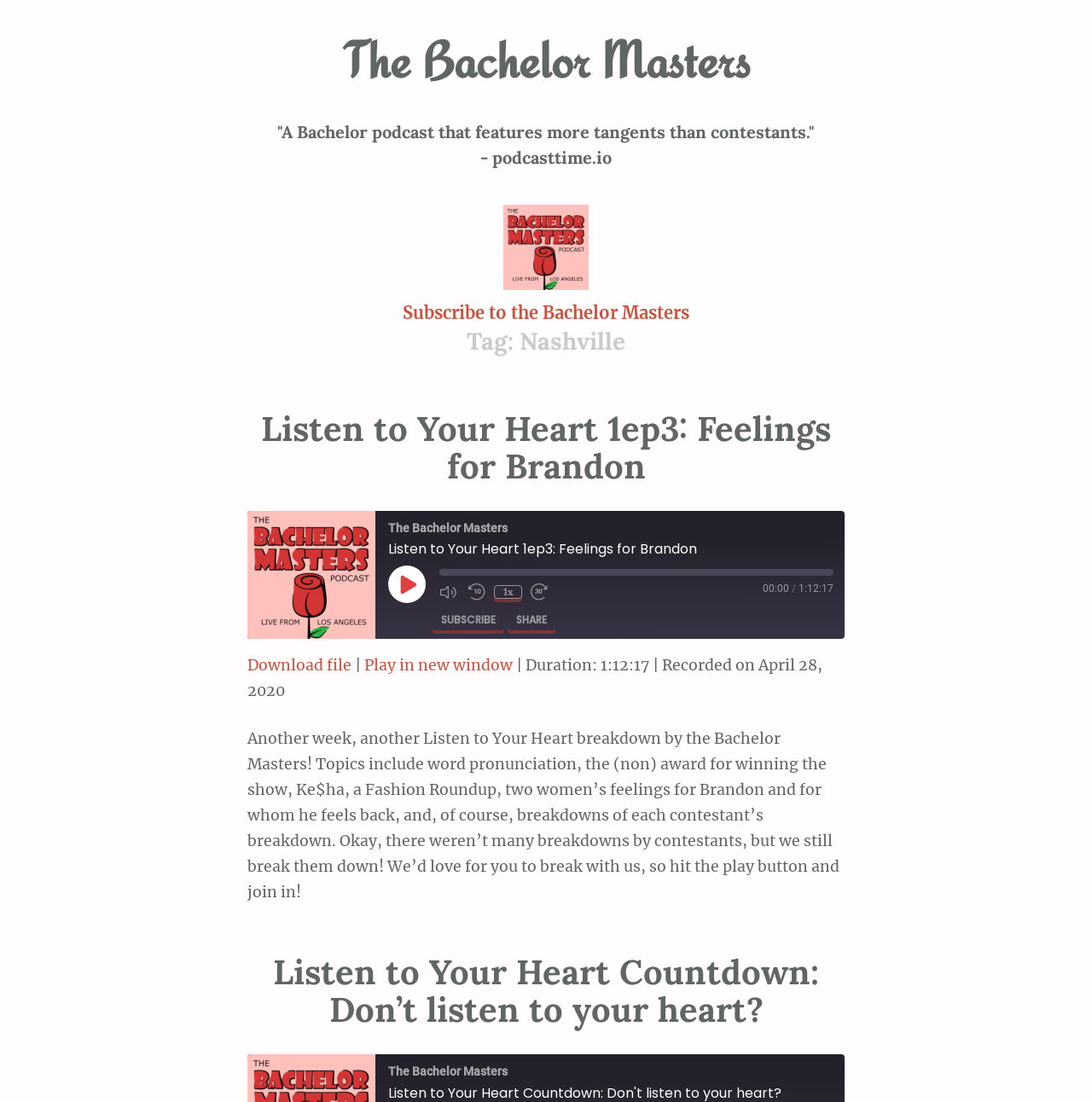Provide the bounding box coordinates for the specified HTML element described in this description: "parent_node: LINK title="Copy Episode URL"". The coordinates should be four float numbers ranging from 0 to 1, in the format [left, top, right, bottom].

[0.738, 0.63, 0.759, 0.654]